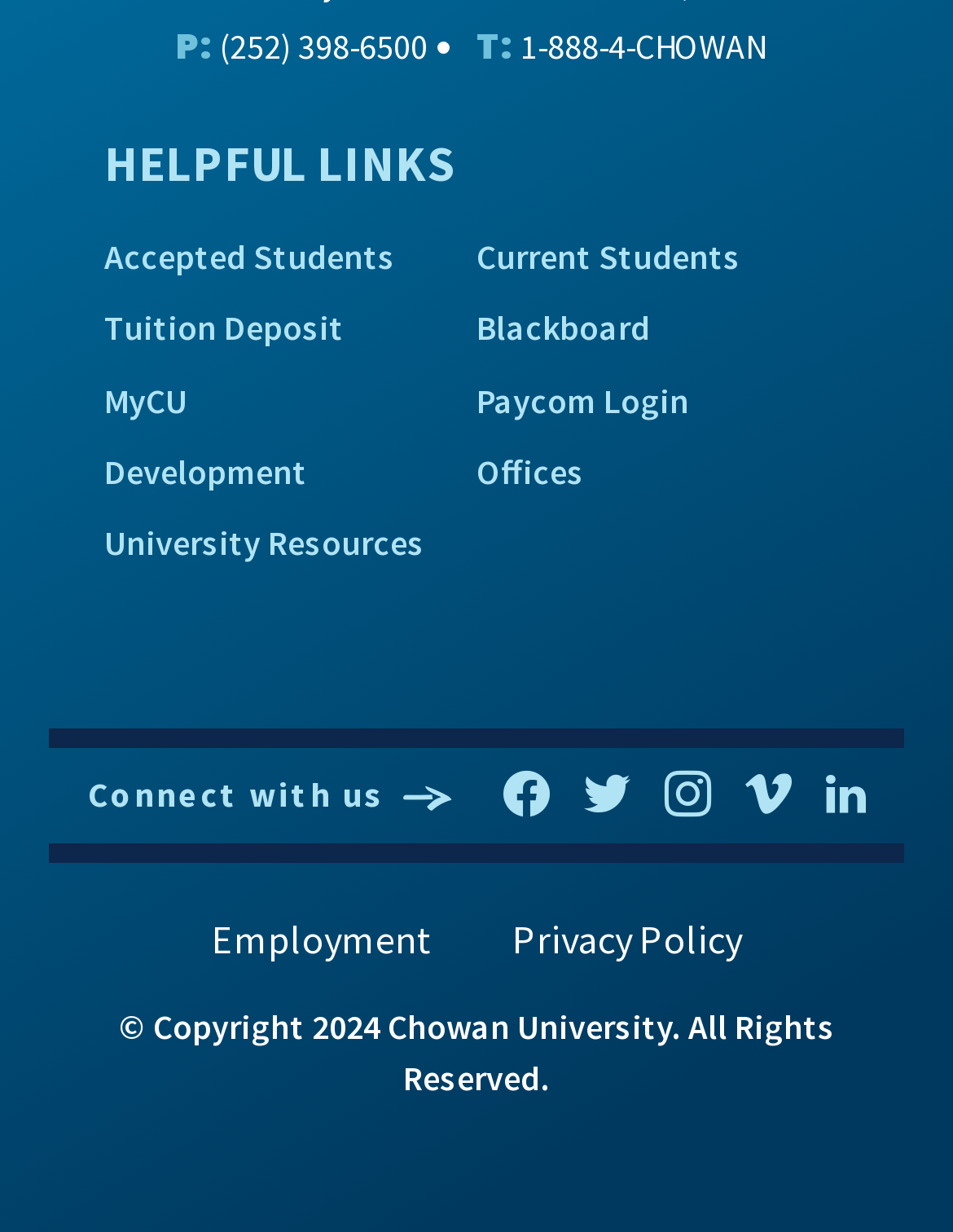Using the element description: "Retour sur l'événement", determine the bounding box coordinates for the specified UI element. The coordinates should be four float numbers between 0 and 1, [left, top, right, bottom].

None